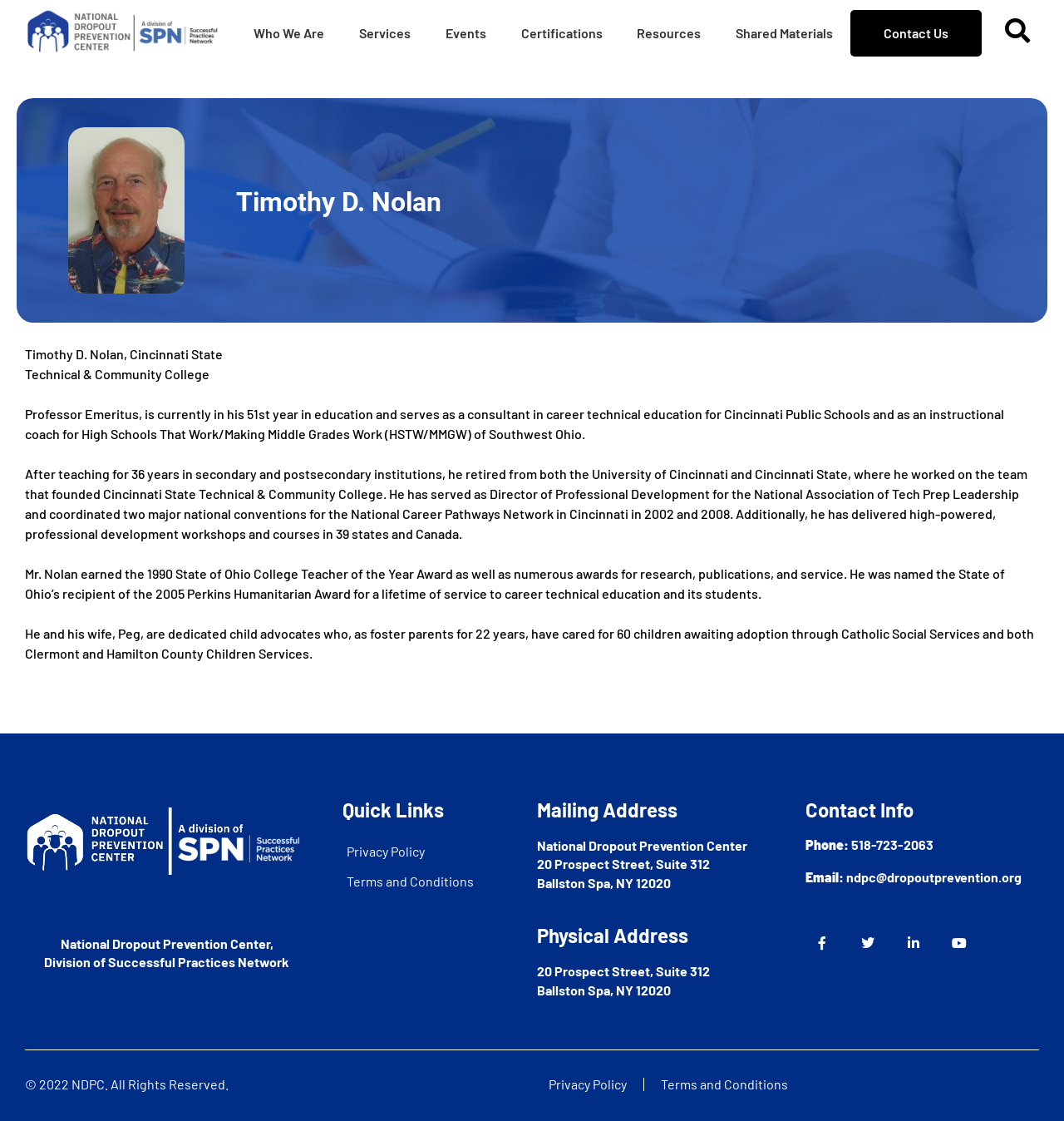Please locate the bounding box coordinates of the element's region that needs to be clicked to follow the instruction: "Contact Us". The bounding box coordinates should be provided as four float numbers between 0 and 1, i.e., [left, top, right, bottom].

[0.799, 0.009, 0.923, 0.05]